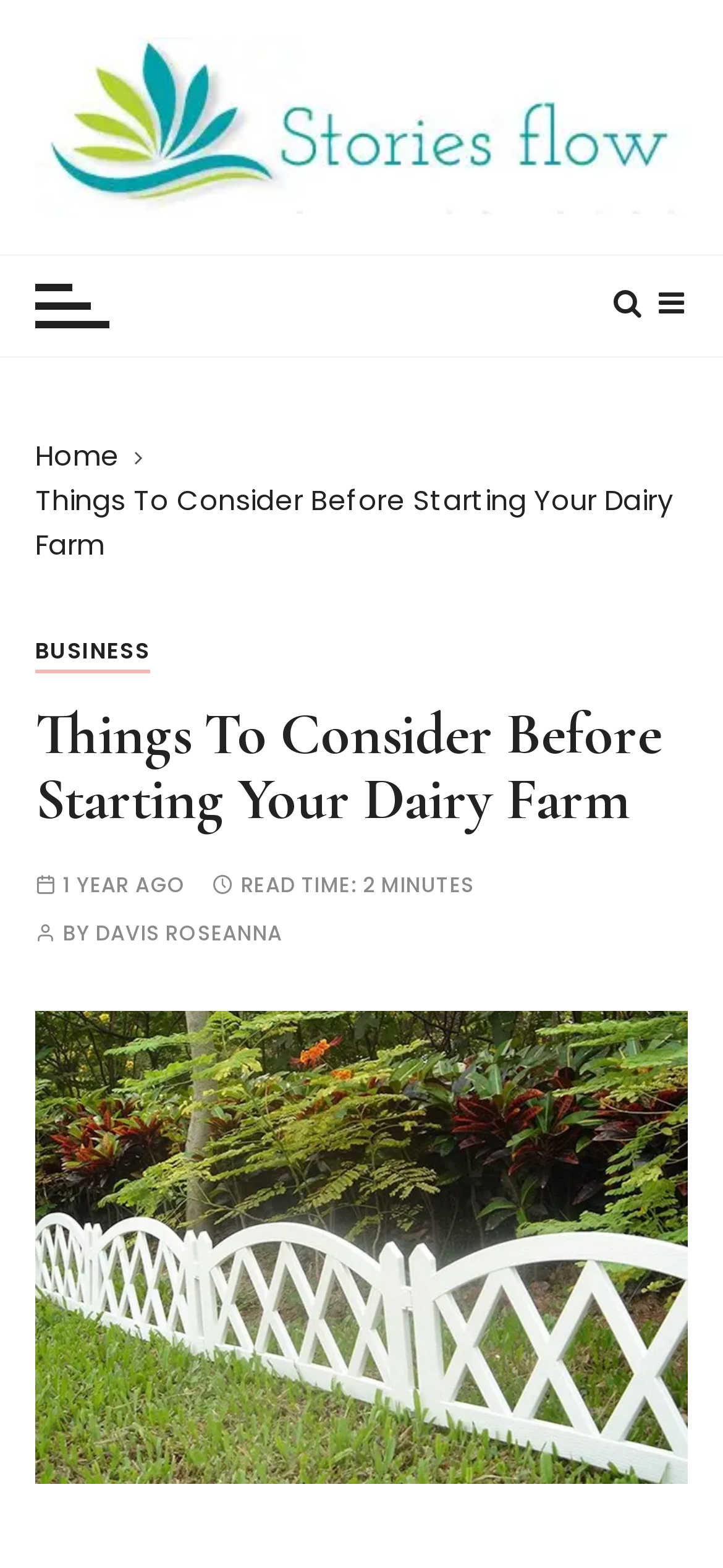Identify the bounding box of the HTML element described here: "Davis Roseanna". Provide the coordinates as four float numbers between 0 and 1: [left, top, right, bottom].

[0.132, 0.589, 0.391, 0.602]